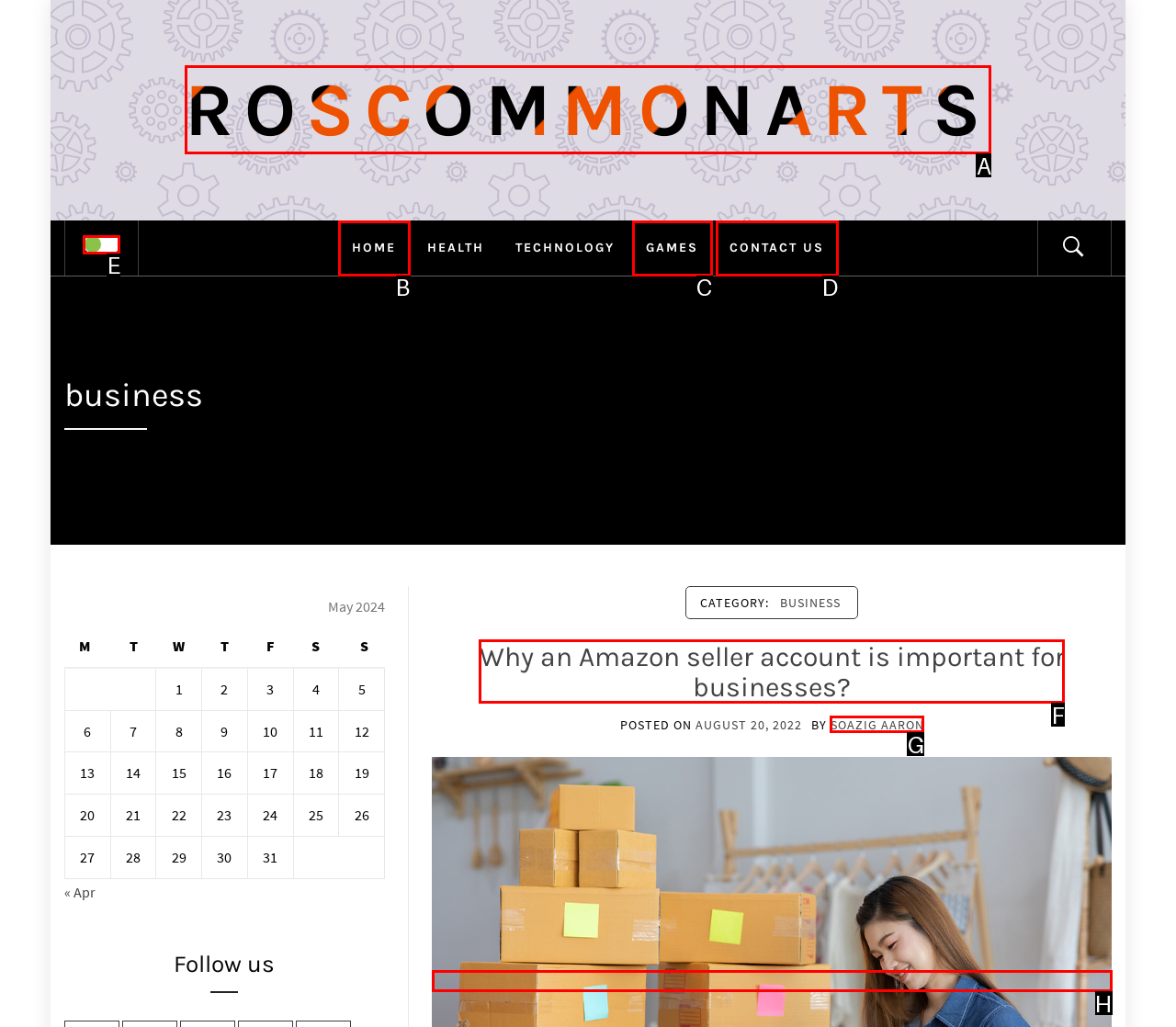Identify the UI element that best fits the description: Contact Us
Respond with the letter representing the correct option.

D